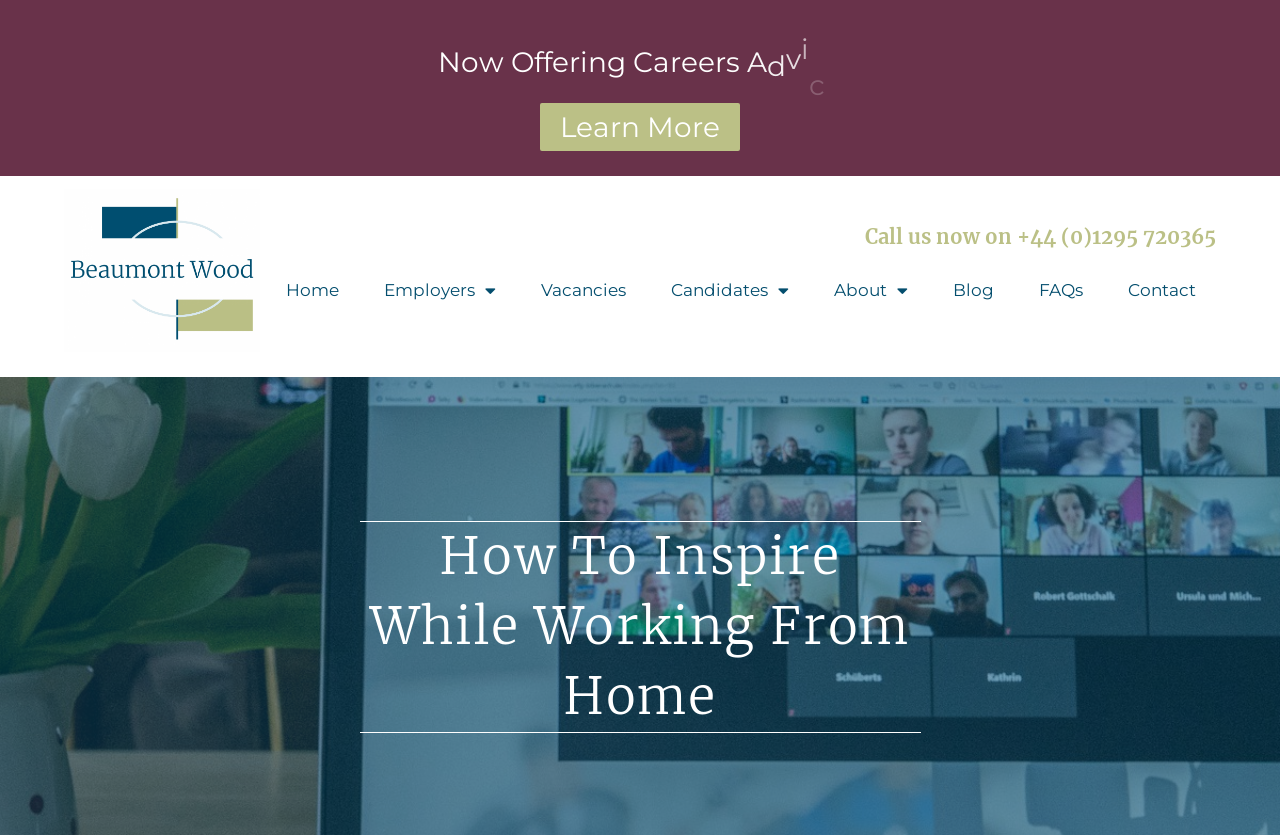Please identify the bounding box coordinates of the area that needs to be clicked to follow this instruction: "Read the Blog".

[0.729, 0.32, 0.792, 0.375]